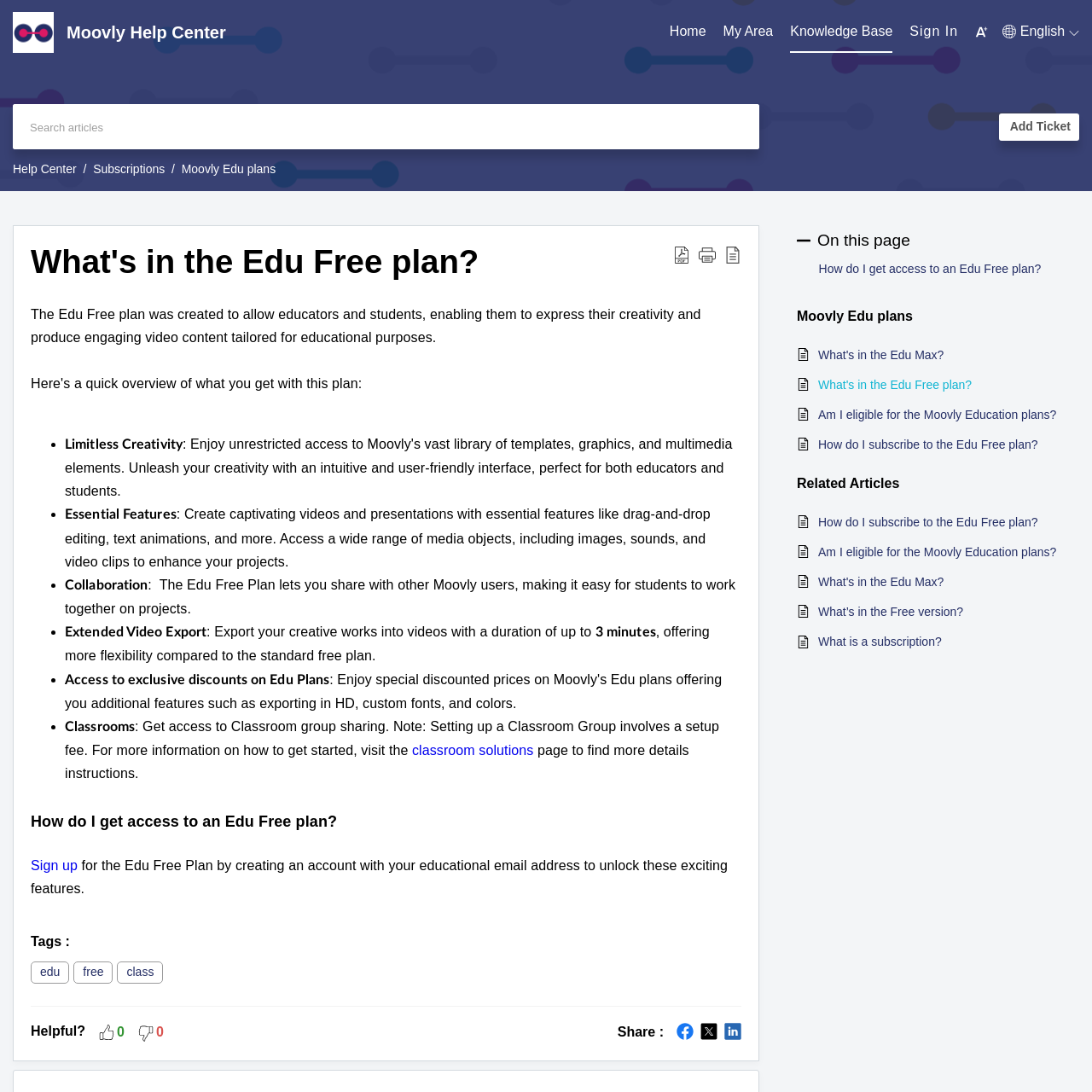What is required to set up a Classroom Group?
Answer briefly with a single word or phrase based on the image.

A setup fee